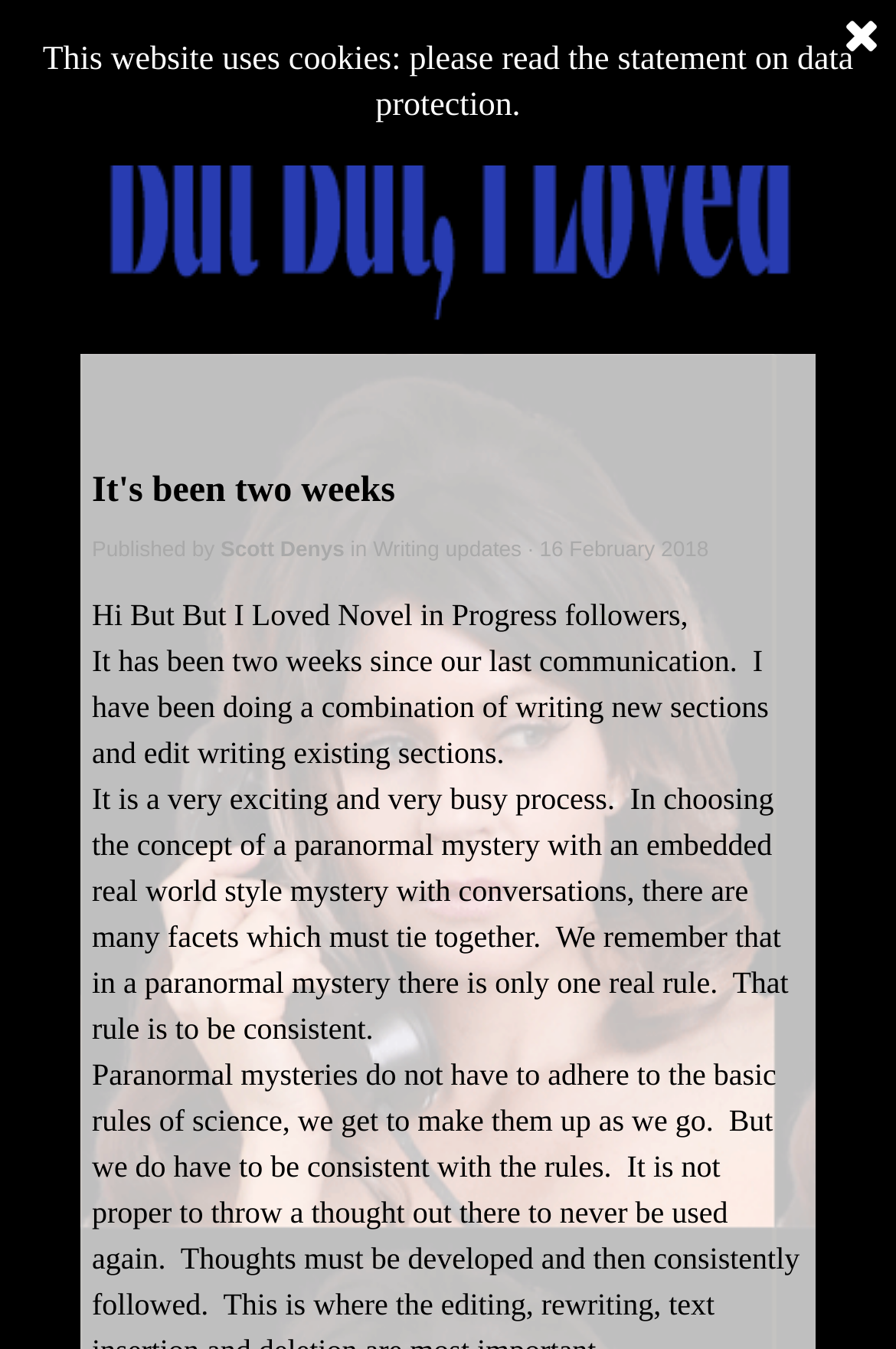Please reply to the following question with a single word or a short phrase:
What is the date of the writing update?

16 February 2018